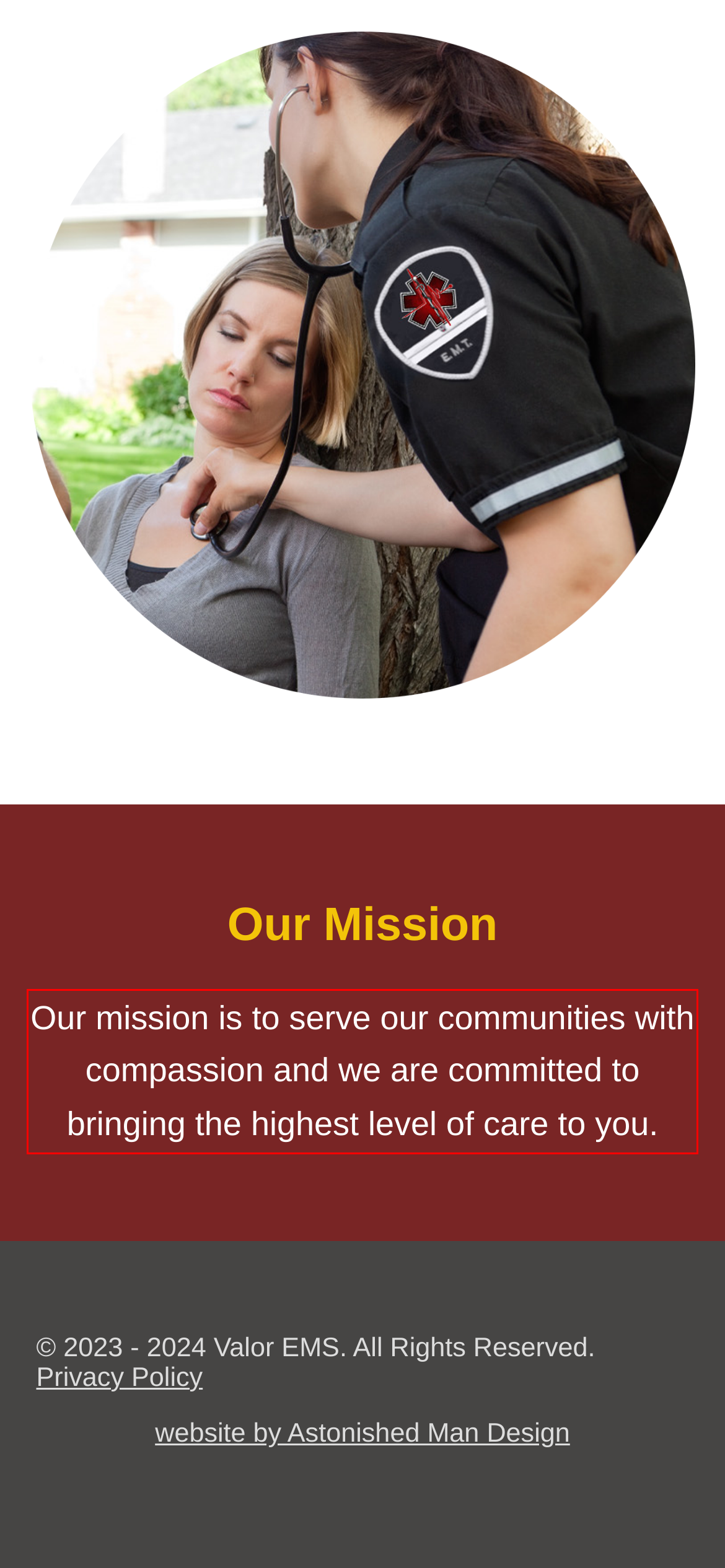You have a webpage screenshot with a red rectangle surrounding a UI element. Extract the text content from within this red bounding box.

Our mission is to serve our communities with compassion and we are committed to bringing the highest level of care to you.